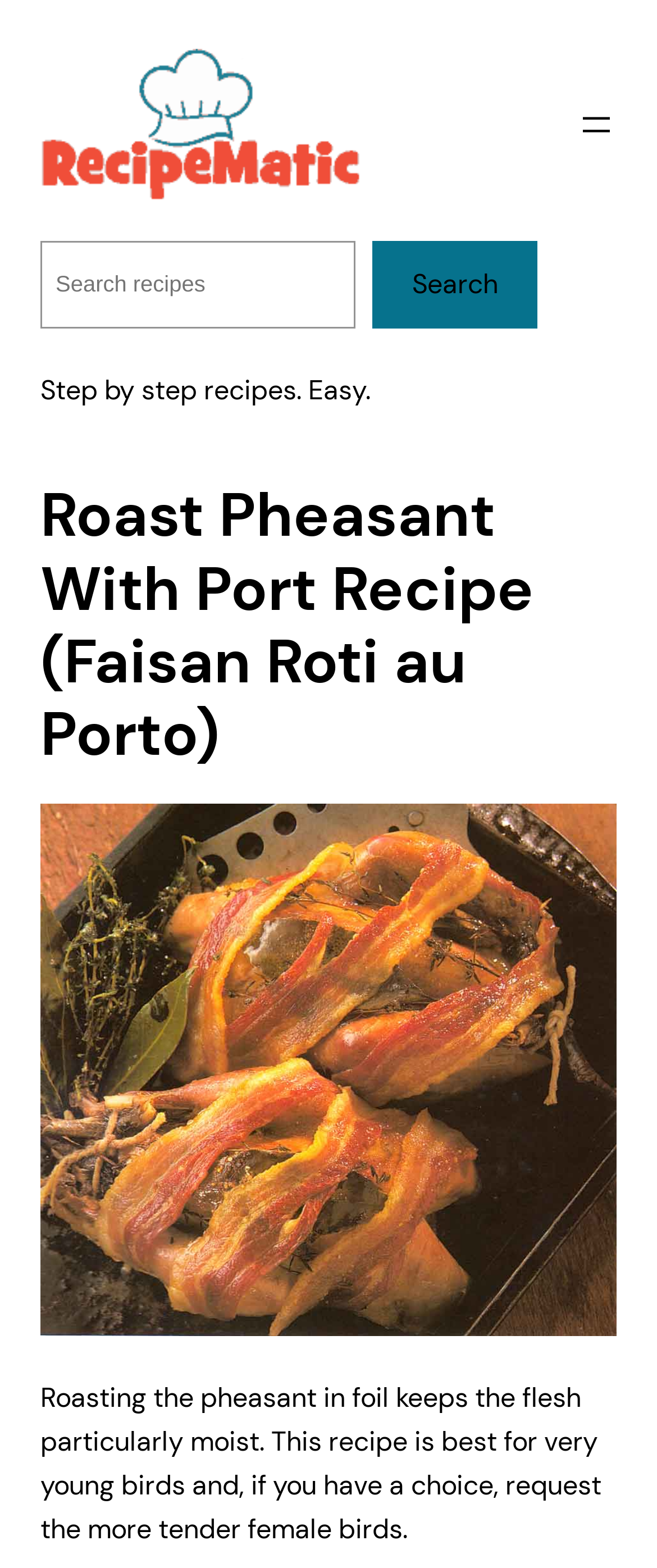Bounding box coordinates should be provided in the format (top-left x, top-left y, bottom-right x, bottom-right y) with all values between 0 and 1. Identify the bounding box for this UI element: parent_node: Search name="s" placeholder="Search recipes"

[0.062, 0.154, 0.541, 0.209]